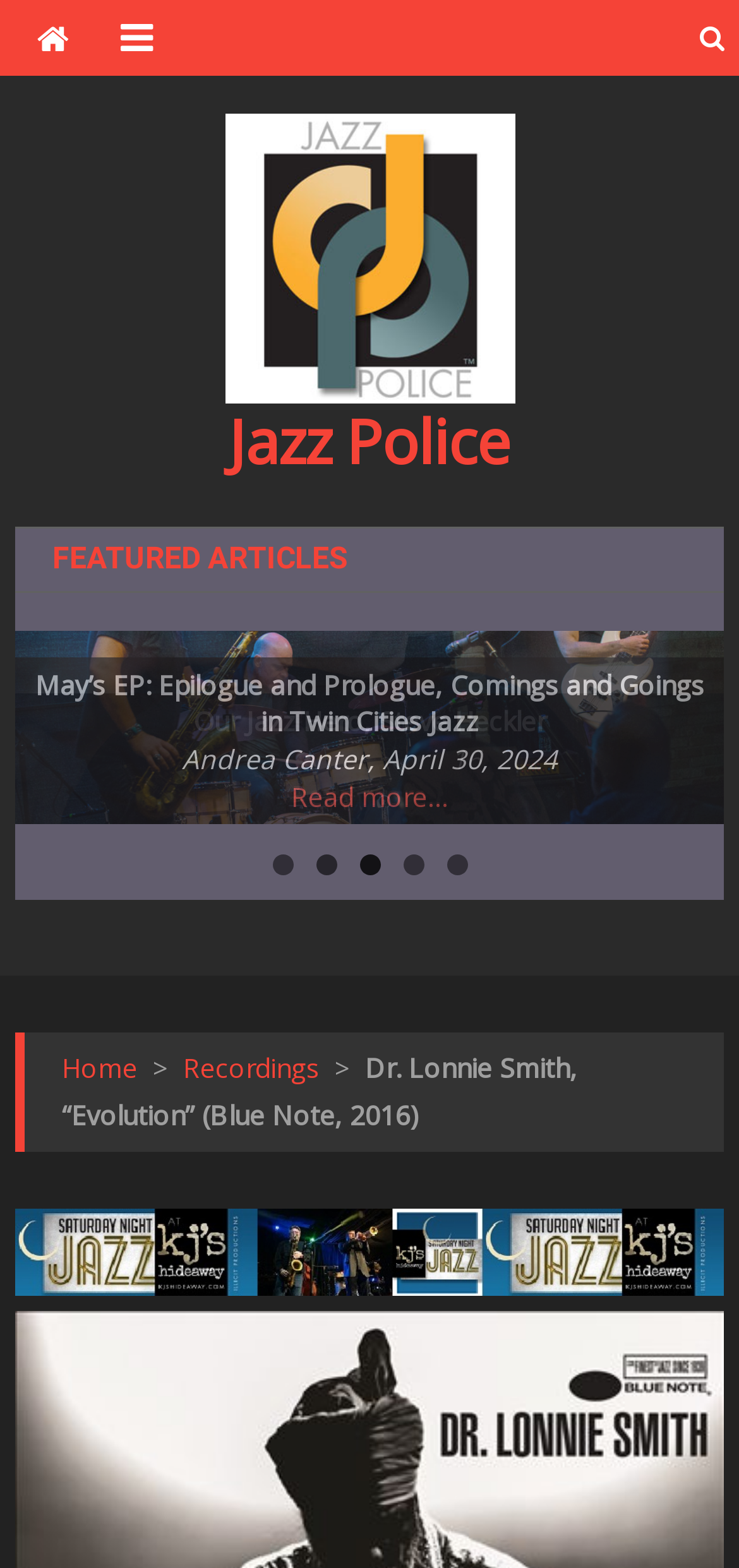Use a single word or phrase to answer this question: 
How many pages of featured articles are there?

5